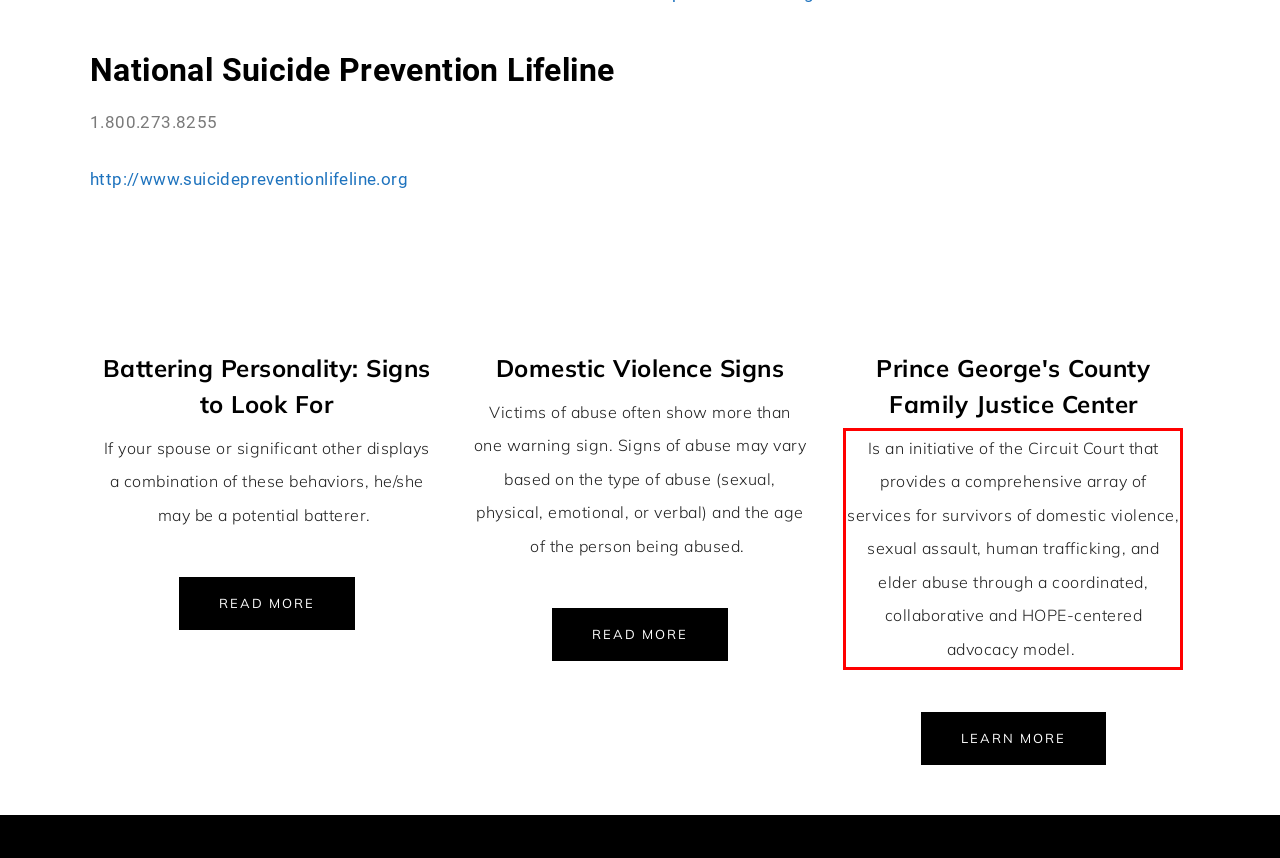Please analyze the provided webpage screenshot and perform OCR to extract the text content from the red rectangle bounding box.

Is an initiative of the Circuit Court that provides a comprehensive array of services for survivors of domestic violence, sexual assault, human trafficking, and elder abuse through a coordinated, collaborative and HOPE-centered advocacy model.